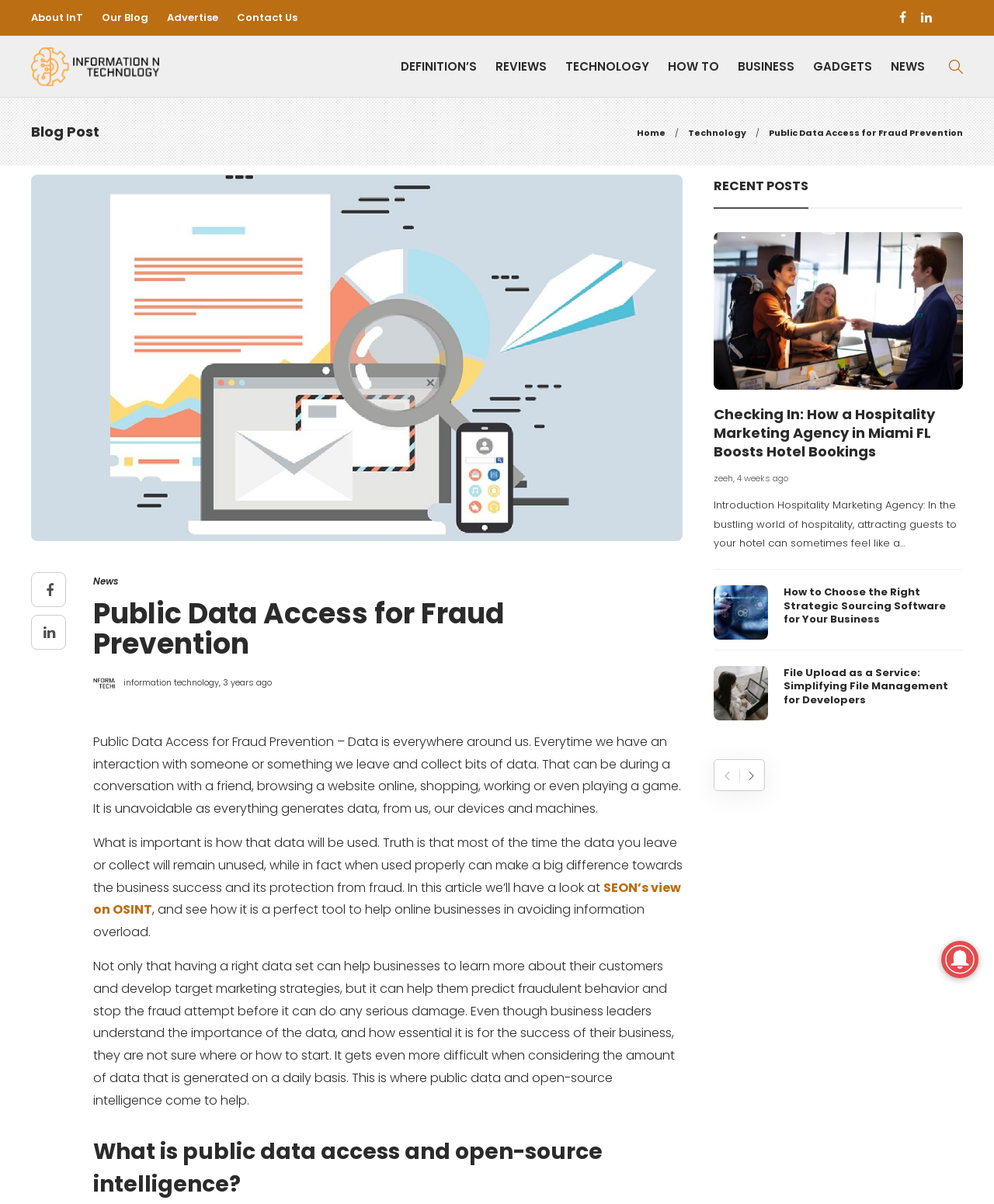Produce an elaborate caption capturing the essence of the webpage.

This webpage is about public data access for fraud prevention, with a focus on information technology. At the top, there are five links: "About InT", "Our Blog", "Advertise", "Contact Us", and two social media icons. Below these links, there is a large header that reads "Information and Technology" with an accompanying image. 

To the right of the header, there are seven links: "DEFINITION'S", "REVIEWS", "TECHNOLOGY", "HOW TO", "BUSINESS", "GADGETS", and "NEWS". Below these links, there is a section with a heading "Blog Post" and a link to "Home" and "Technology". 

The main content of the webpage is an article about public data access for fraud prevention. The article starts with a heading "Public Data Access for Fraud Prevention" and is followed by a long paragraph of text that discusses the importance of data and how it can be used to prevent fraud. There are also links to other articles, including "SEON's view on OSINT". 

Below the article, there is a section with a heading "What is public data access and open-source intelligence?" and a section with a heading "RECENT POSTS". The "RECENT POSTS" section contains three articles with images, headings, and summaries. There are also buttons to navigate through the articles. At the bottom right of the page, there is a small image.